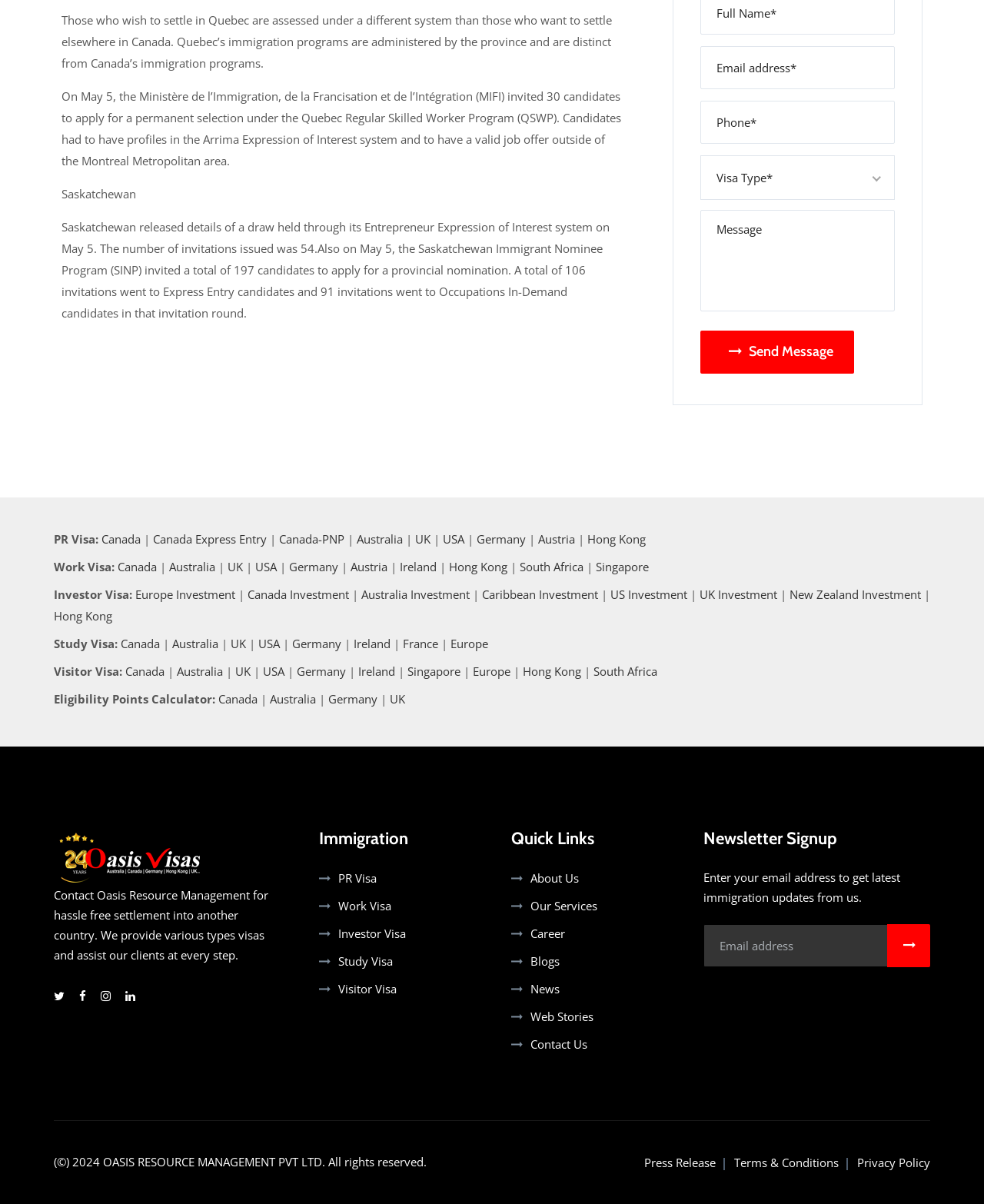Using the description "Investor Visa", locate and provide the bounding box of the UI element.

[0.324, 0.767, 0.412, 0.783]